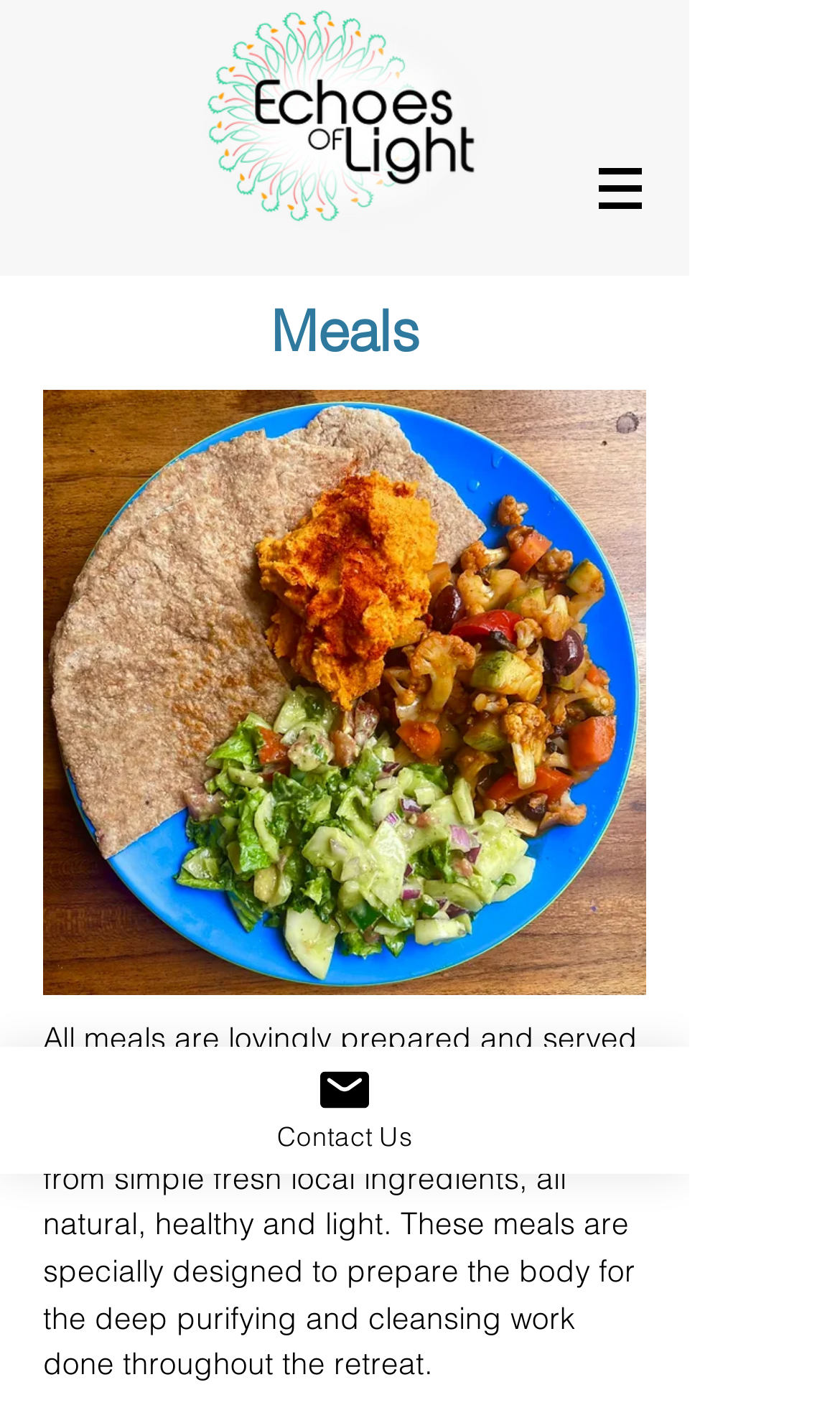Give a comprehensive overview of the webpage, including key elements.

The webpage is about meals, specifically those offered at Echoes of Light. At the top right corner, there is a navigation menu labeled "Site" with a button that has a popup menu. The button is accompanied by a small image. 

Below the navigation menu, there is a prominent heading that reads "Meals". To the right of the heading, there is a large image that takes up most of the width of the page. 

Below the image, there is a block of text that describes the meals offered at the retreat. The text explains that all meals are lovingly prepared, vegan and vegetarian options are available, and that they are made from simple, fresh, local ingredients that are natural, healthy, and light. The meals are designed to prepare the body for the deep purifying and cleansing work done throughout the retreat.

At the bottom left corner of the page, there is a link to "Contact Us" accompanied by a small image.